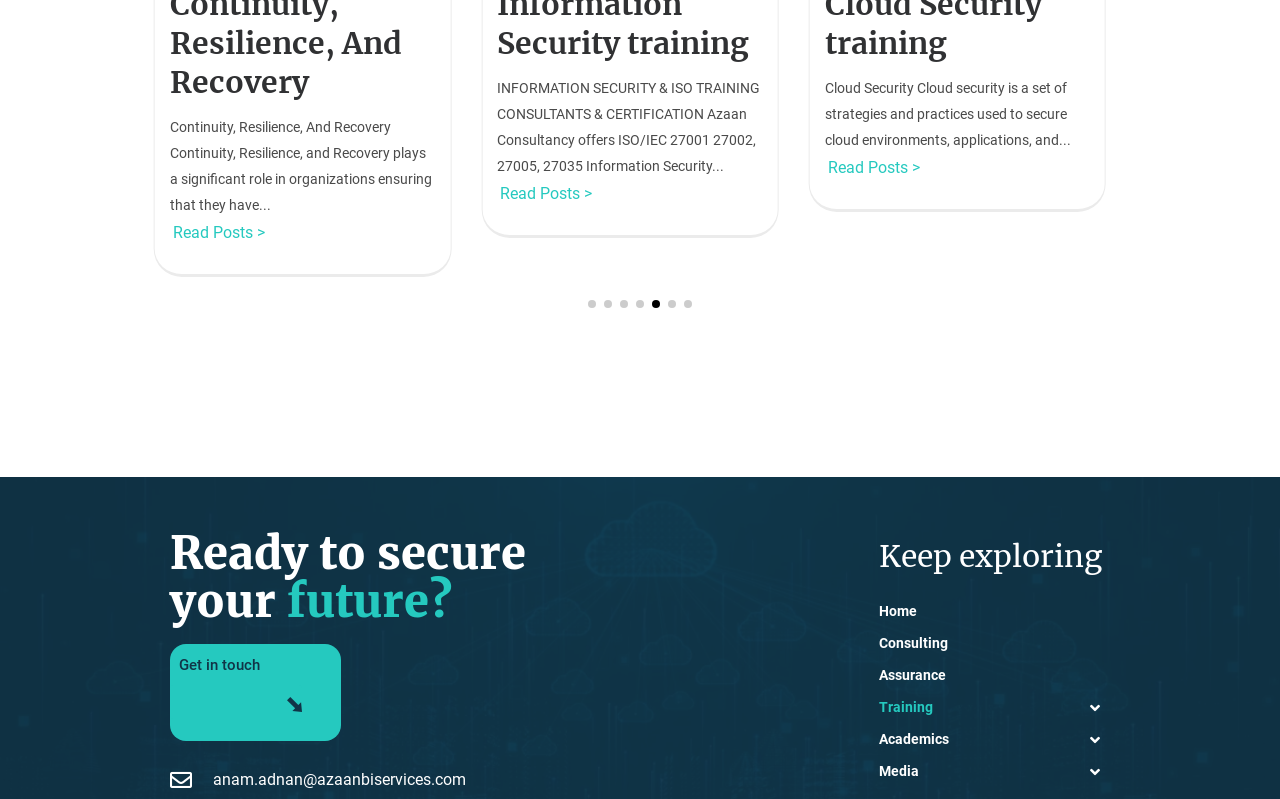Identify the bounding box coordinates for the element you need to click to achieve the following task: "View media". Provide the bounding box coordinates as four float numbers between 0 and 1, in the form [left, top, right, bottom].

[0.686, 0.947, 0.874, 0.985]